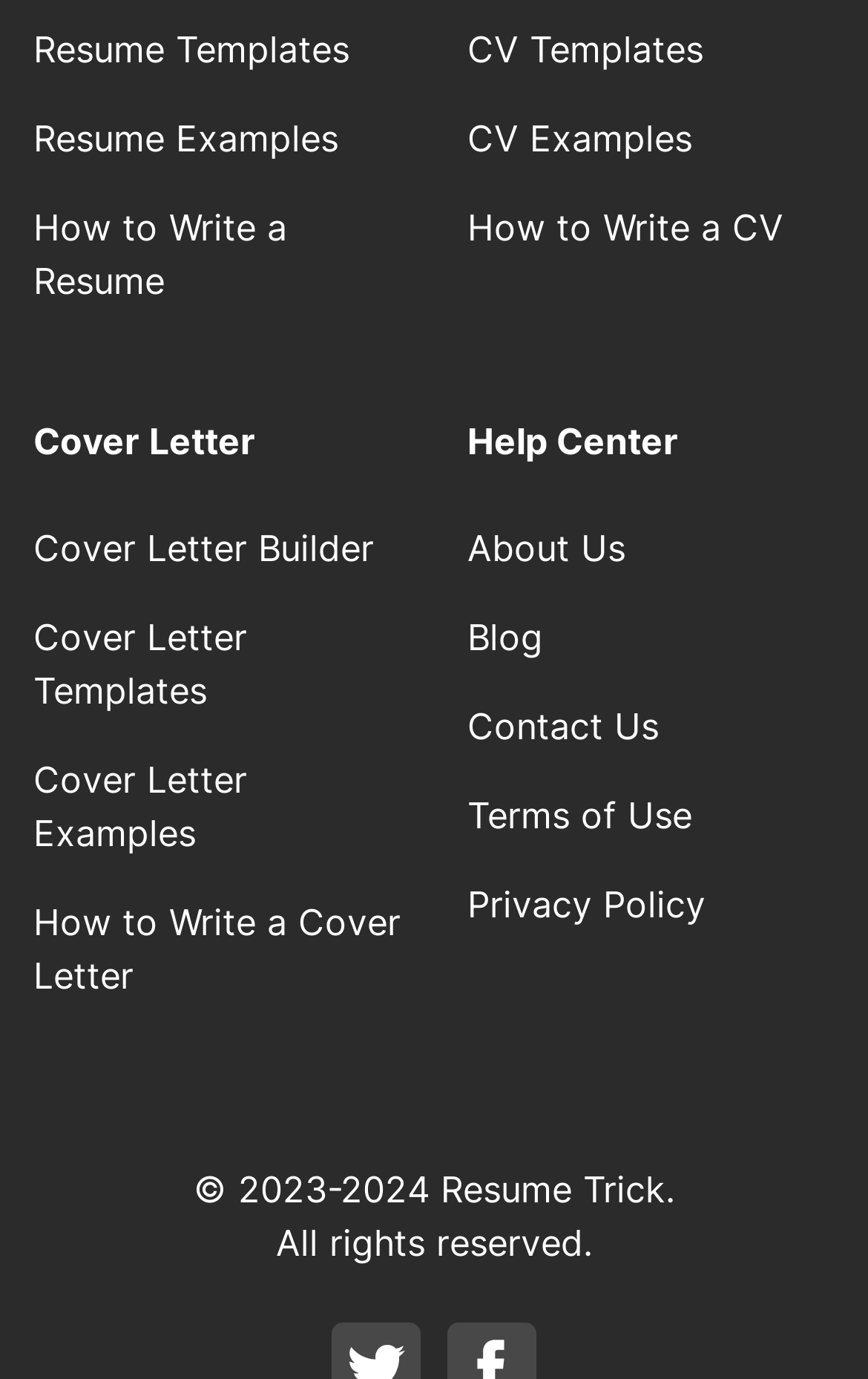Please determine the bounding box coordinates of the element's region to click for the following instruction: "Visit Cover Letter Builder".

[0.038, 0.38, 0.431, 0.413]